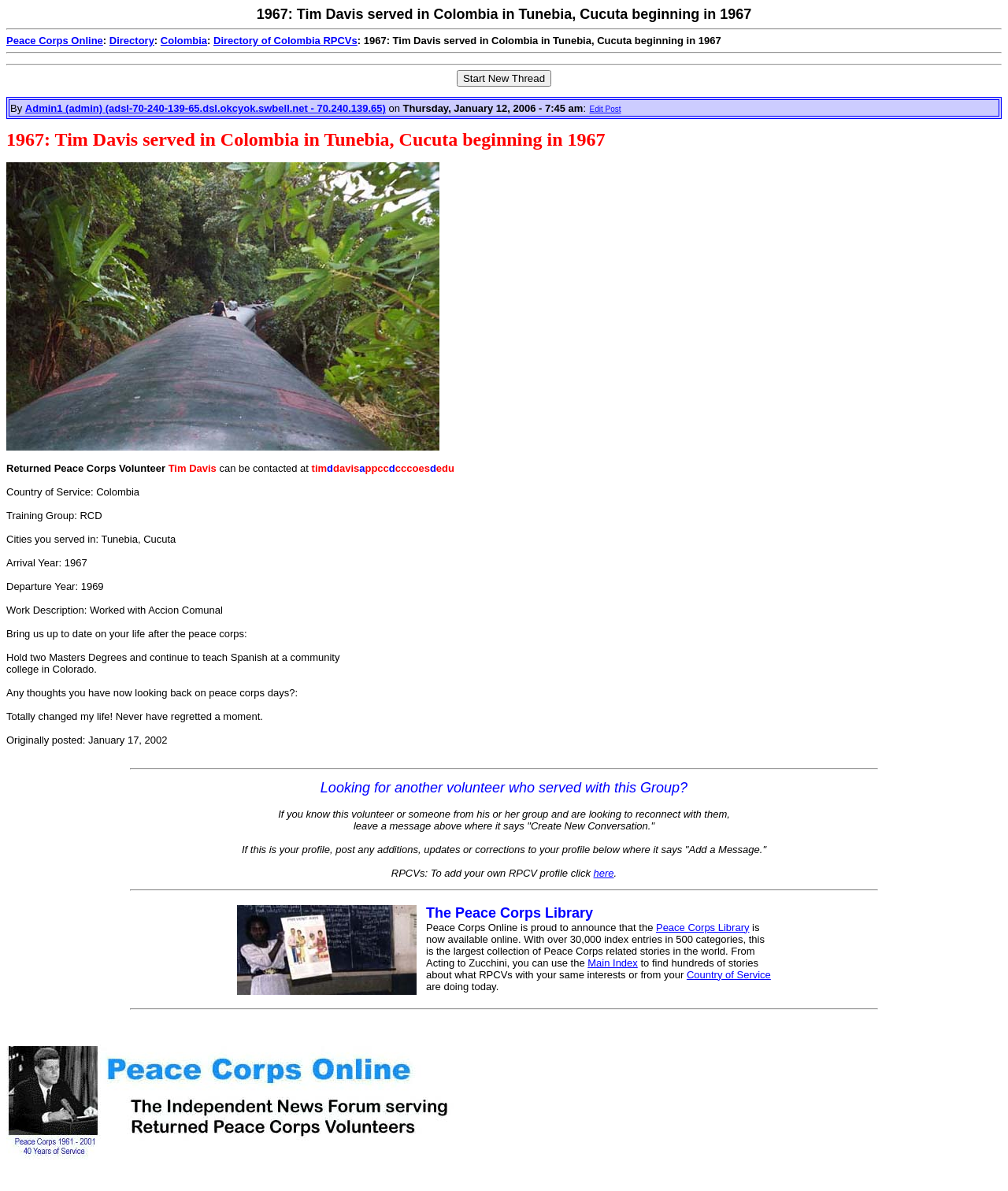What is the training group of Tim Davis?
Give a one-word or short phrase answer based on the image.

RCD